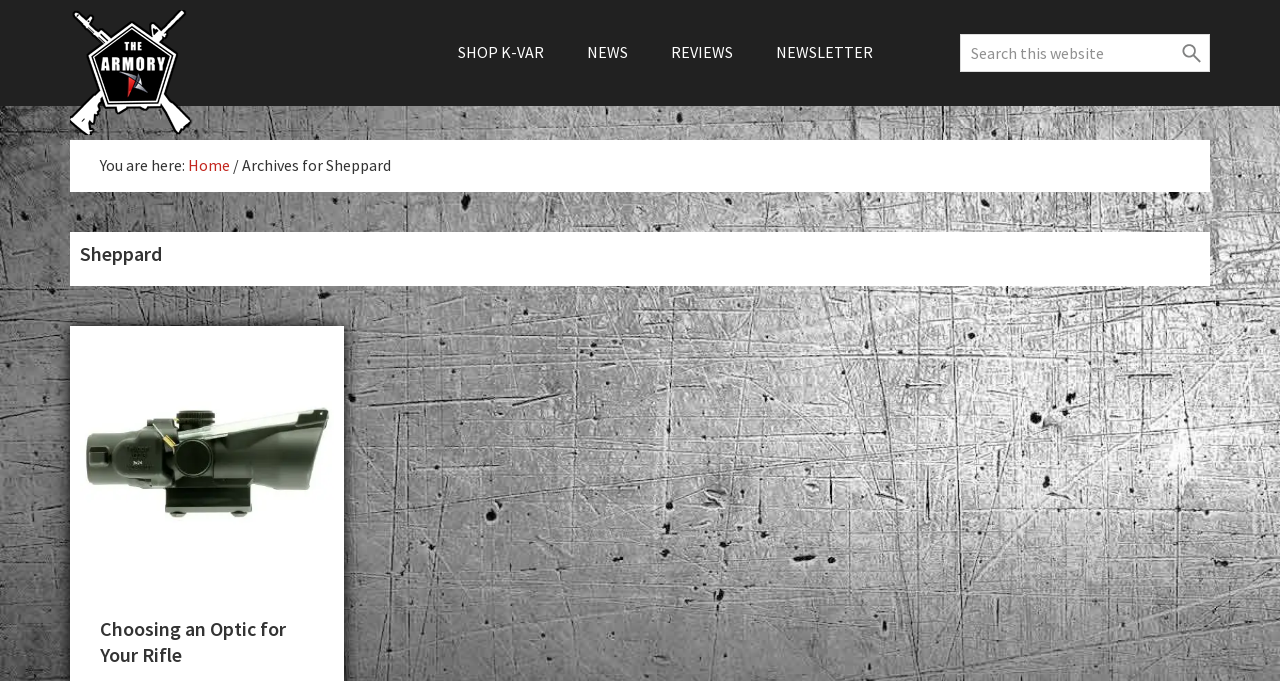Identify the bounding box coordinates of the section to be clicked to complete the task described by the following instruction: "search this website". The coordinates should be four float numbers between 0 and 1, formatted as [left, top, right, bottom].

[0.75, 0.05, 0.945, 0.106]